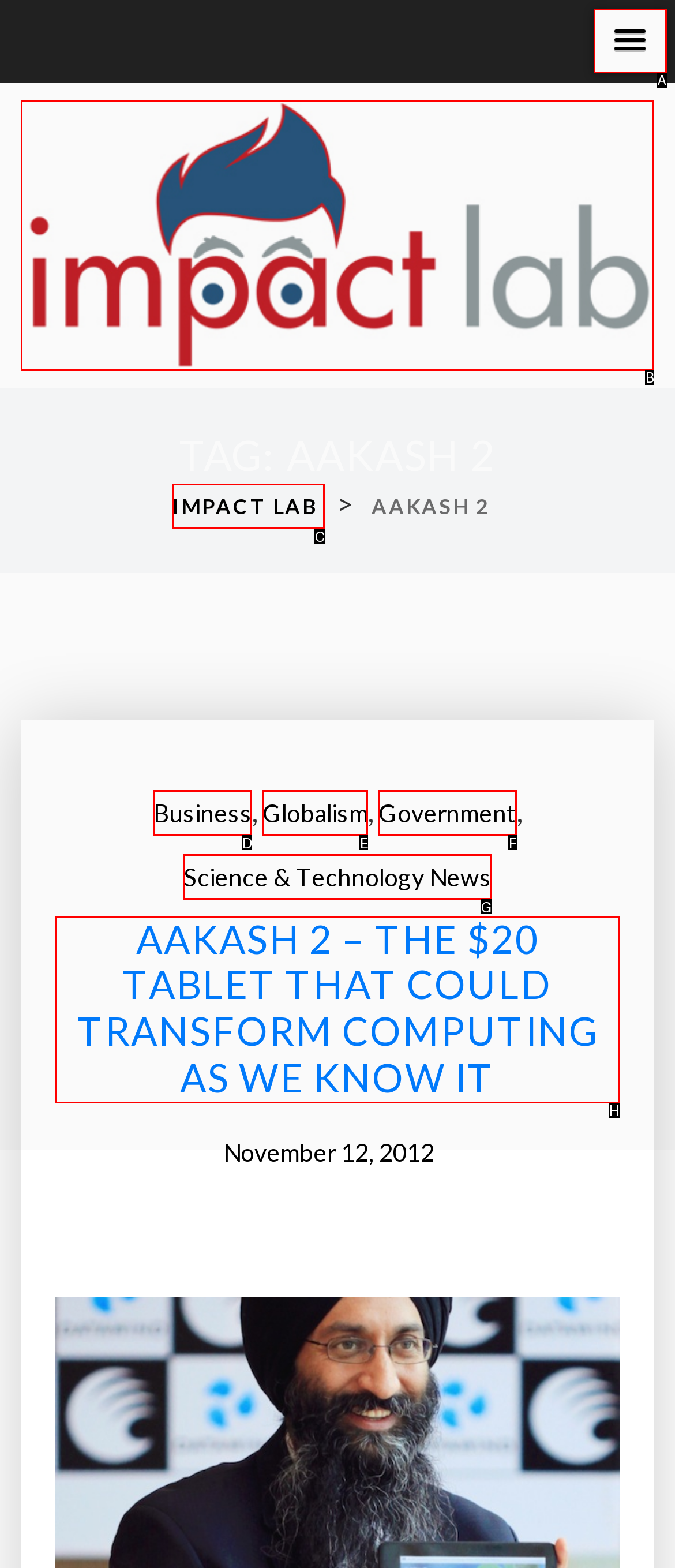Select the HTML element that needs to be clicked to perform the task: Click the Impact Lab link. Reply with the letter of the chosen option.

B